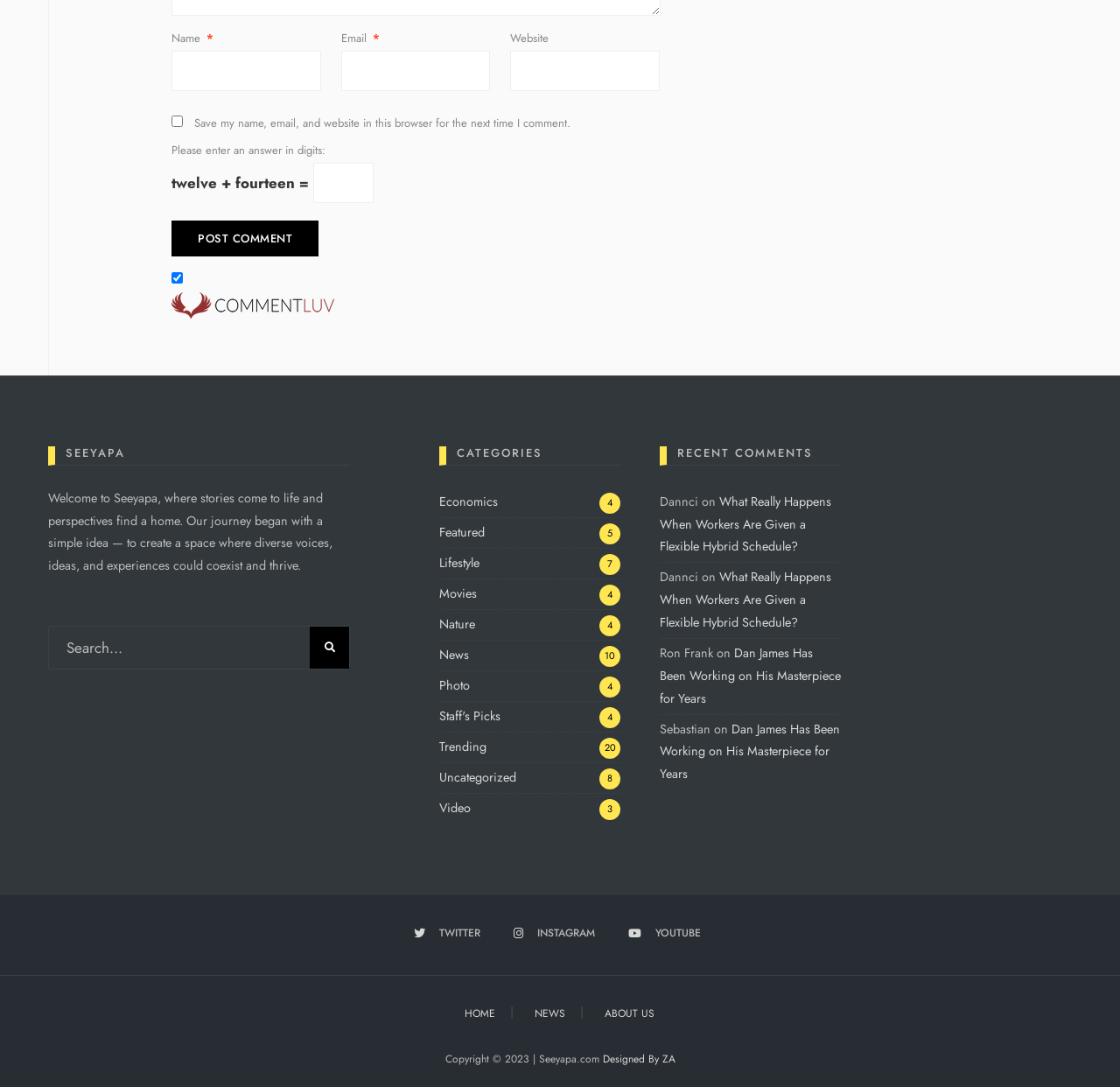Carefully examine the image and provide an in-depth answer to the question: What is the category with the most articles according to the webpage?

I determined the category with the most articles by looking at the numbers in parentheses next to each category link, and seeing that 'Trending' has the highest number, which is 20.